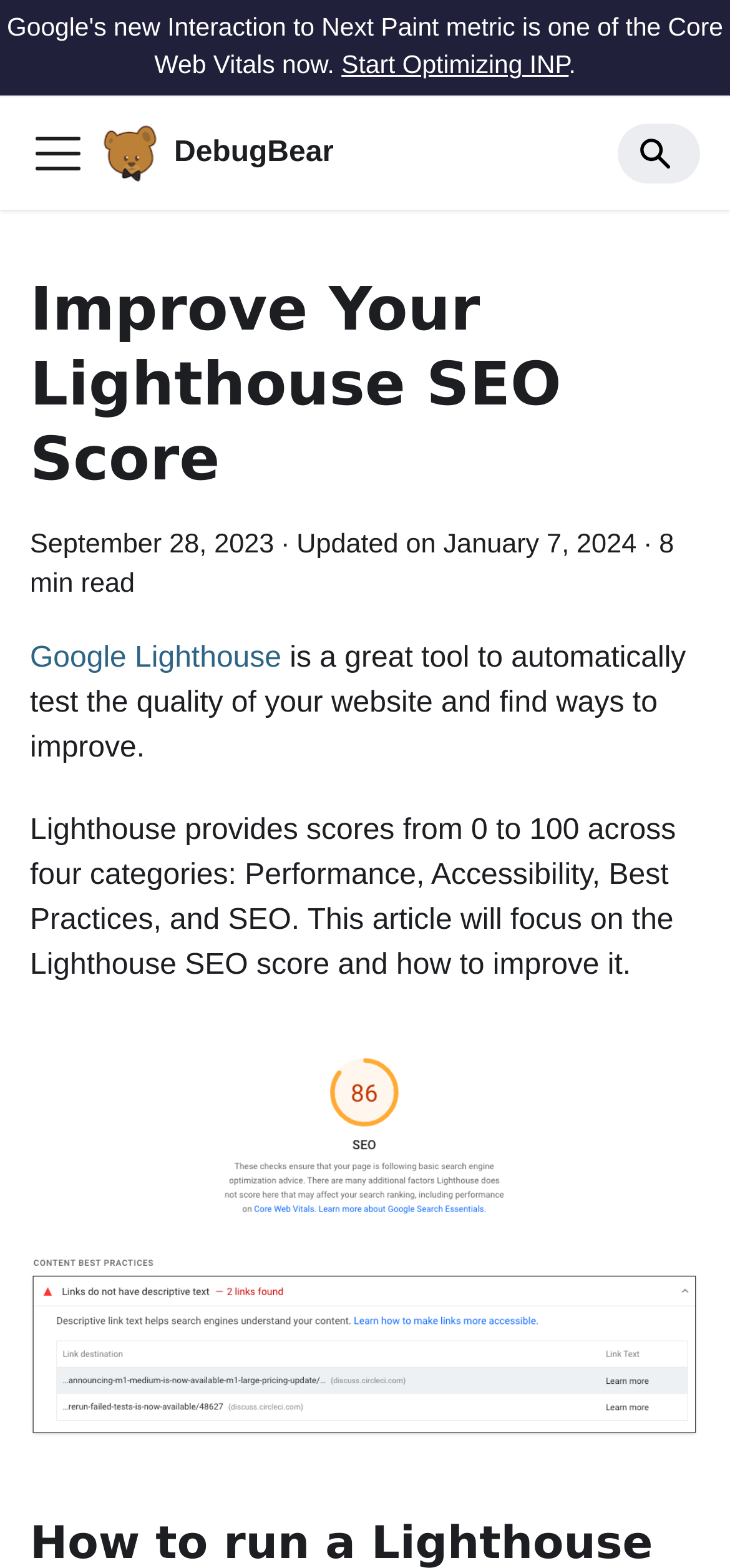Give a detailed overview of the webpage's appearance and contents.

The webpage is about improving Lighthouse SEO scores. At the top, there is a navigation bar with a toggle button on the left and a DebugBear logo on the right, accompanied by a search textbox. Below the navigation bar, there is a header section with a main heading "Improve Your Lighthouse SEO Score" and a subheading with the date "September 28, 2023" and an update date "January 7, 2024", along with a read time of "8 min".

On the left side of the page, there is a link to "Google Lighthouse" followed by a paragraph of text explaining what Lighthouse is and its features. The text continues below, discussing the Lighthouse SEO score and the purpose of the article. 

On the right side of the page, there is an image of a Lighthouse SEO report, which is positioned below the text. Above the image, there is a link "Start Optimizing INP" with a dot next to it.